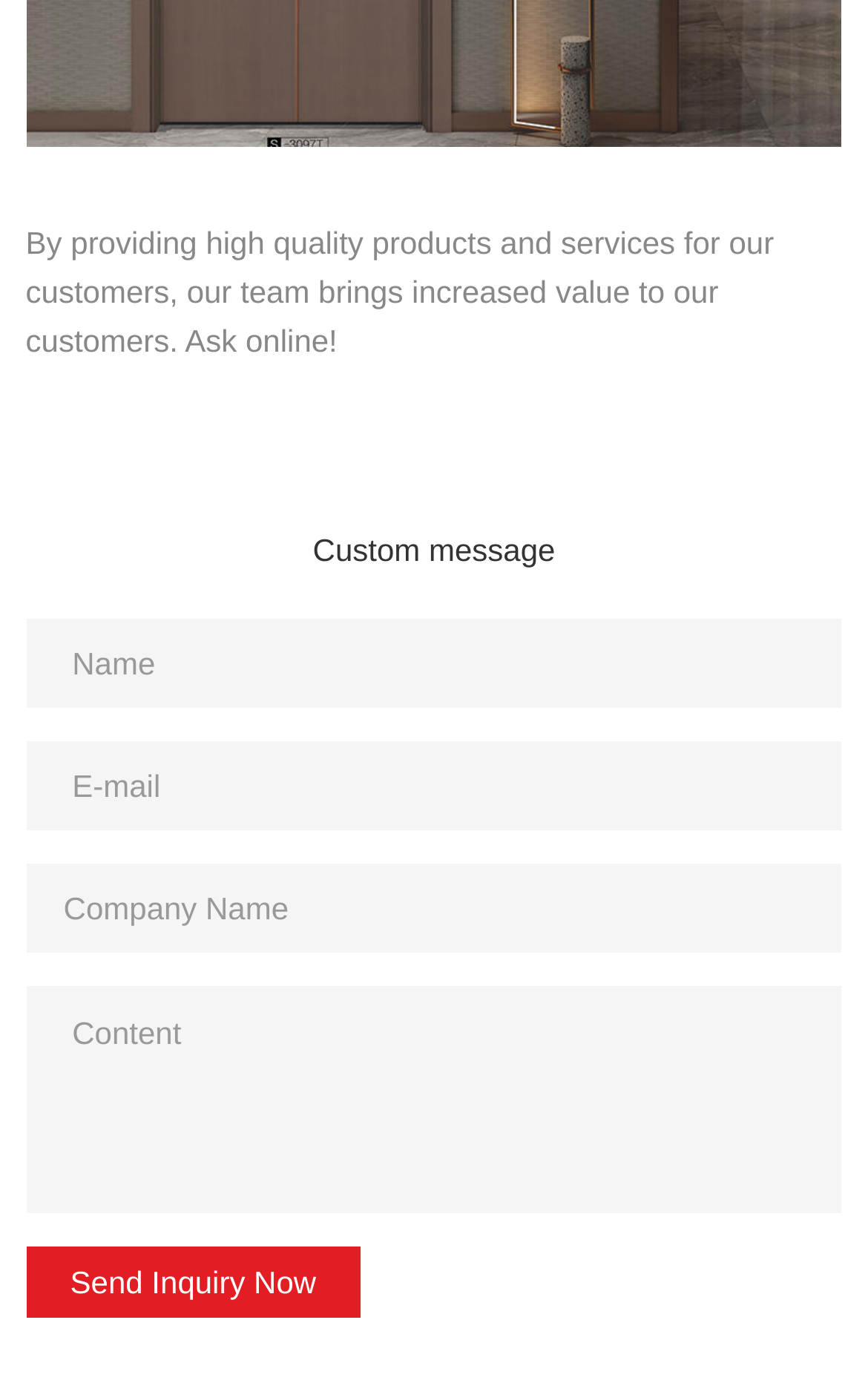Calculate the bounding box coordinates of the UI element given the description: "name="email" placeholder="E-mail"".

[0.03, 0.535, 0.97, 0.599]